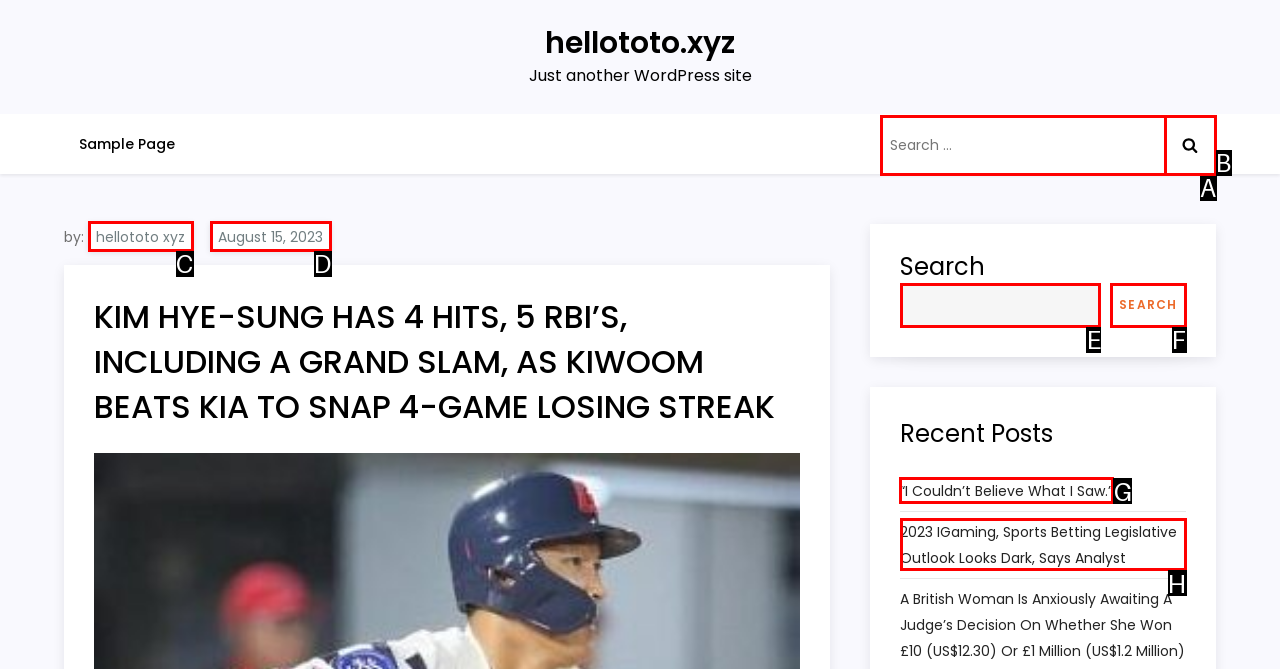Tell me which one HTML element I should click to complete the following task: Read the recent post '“I Couldn’t Believe What I Saw.”' Answer with the option's letter from the given choices directly.

G